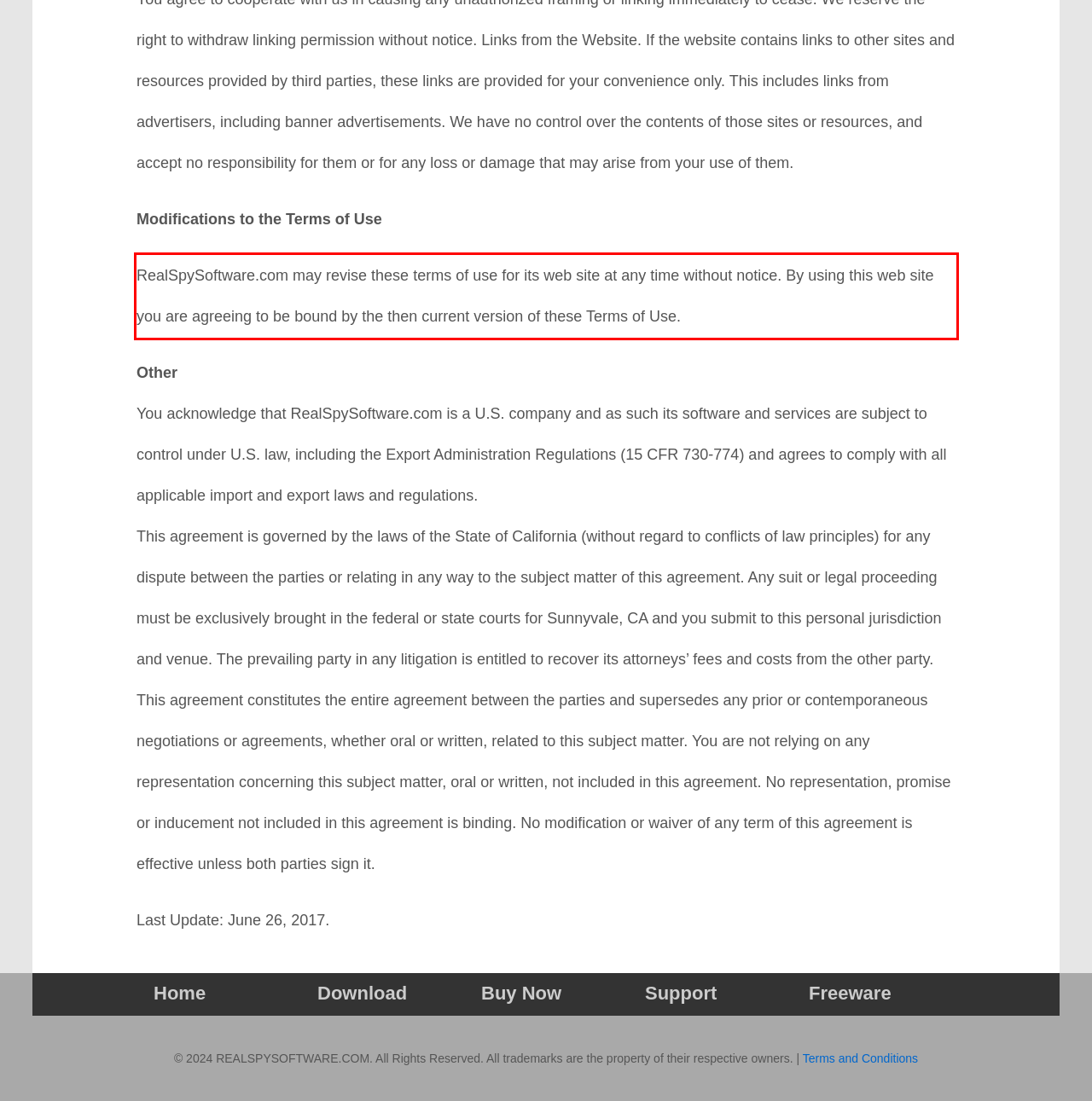Identify and transcribe the text content enclosed by the red bounding box in the given screenshot.

RealSpySoftware.com may revise these terms of use for its web site at any time without notice. By using this web site you are agreeing to be bound by the then current version of these Terms of Use.